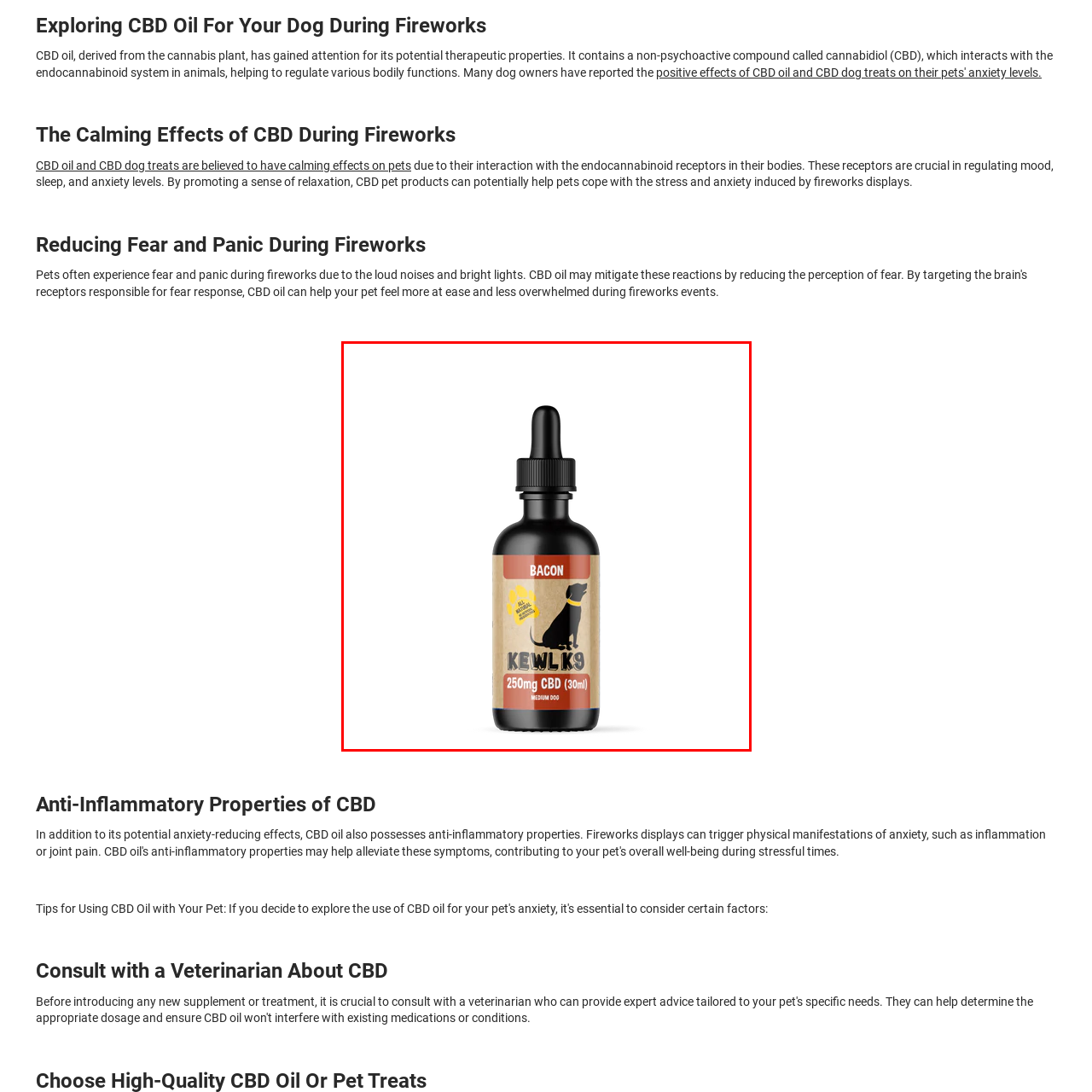How much CBD is in the 30ml bottle?  
Carefully review the image highlighted by the red outline and respond with a comprehensive answer based on the image's content.

The label on the bottle of CBD oil clearly states the concentration of CBD, which is 250mg in a 30ml bottle, making it suitable for medium-sized dogs.